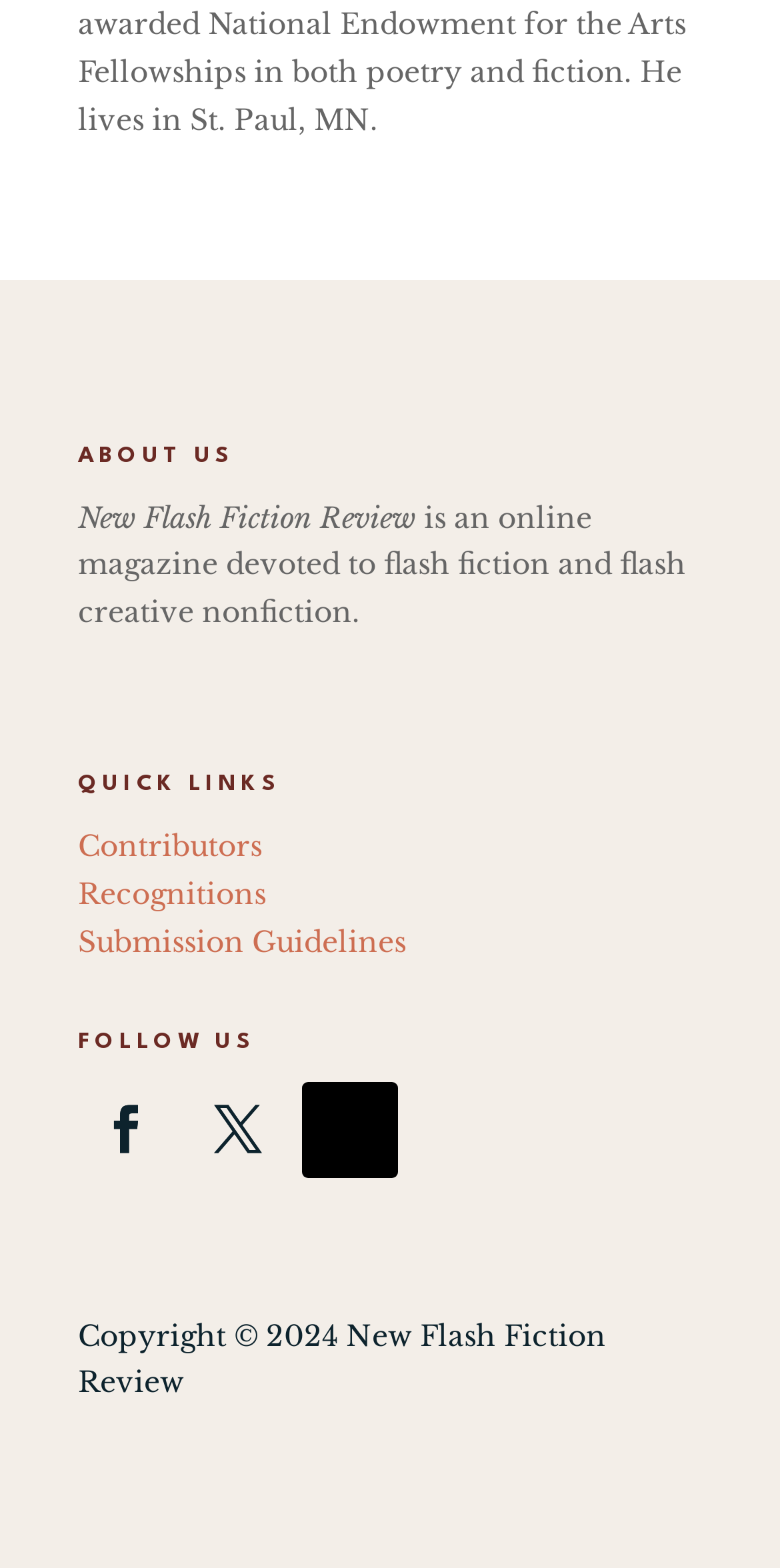What is the year of the copyright?
Please describe in detail the information shown in the image to answer the question.

The year of the copyright can be found in the StaticText element at the bottom of the page, which contains the text 'Copyright © 2024 New Flash Fiction Review'.